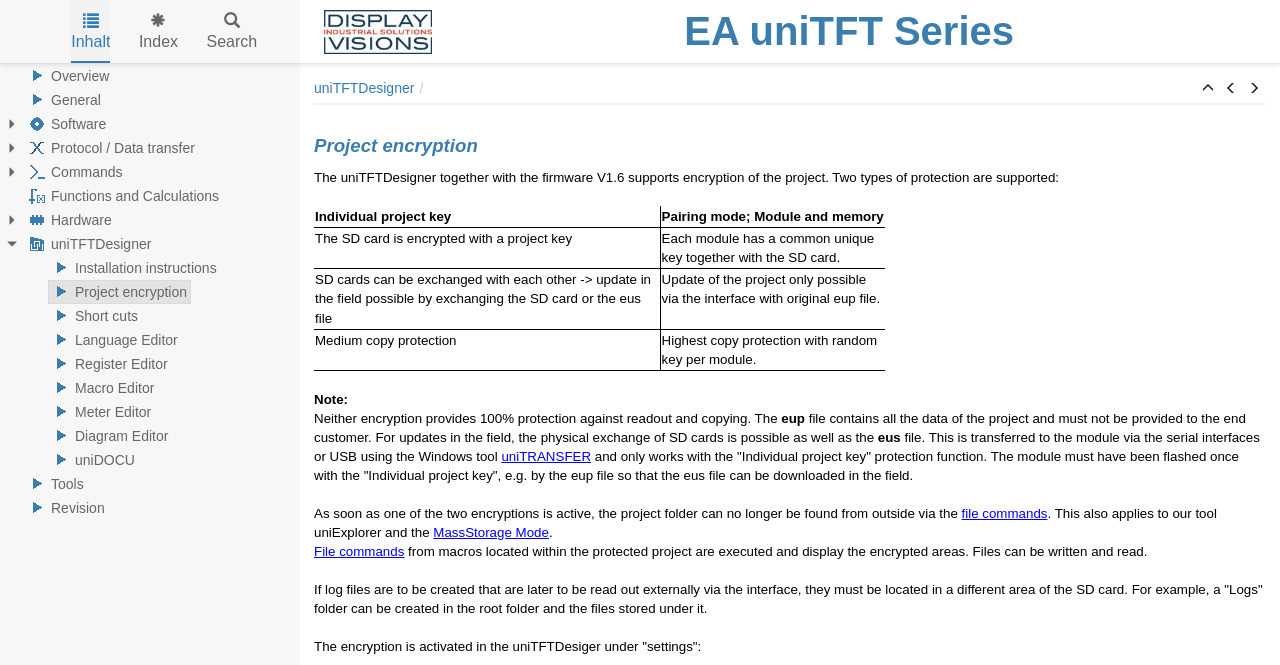What happens to the project folder when encryption is active?
Using the visual information, reply with a single word or short phrase.

It can no longer be found